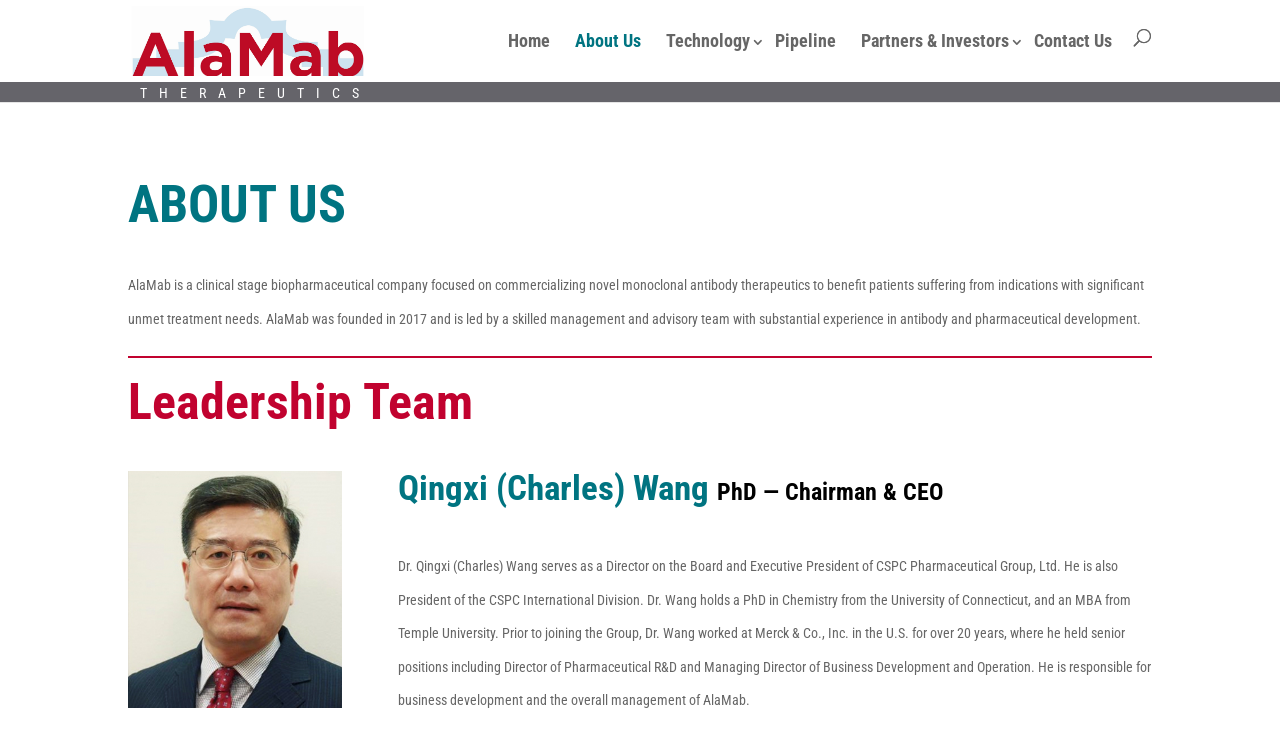Provide a single word or phrase answer to the question: 
What is the role of Qingxi (Charles) Wang?

Chairman & CEO